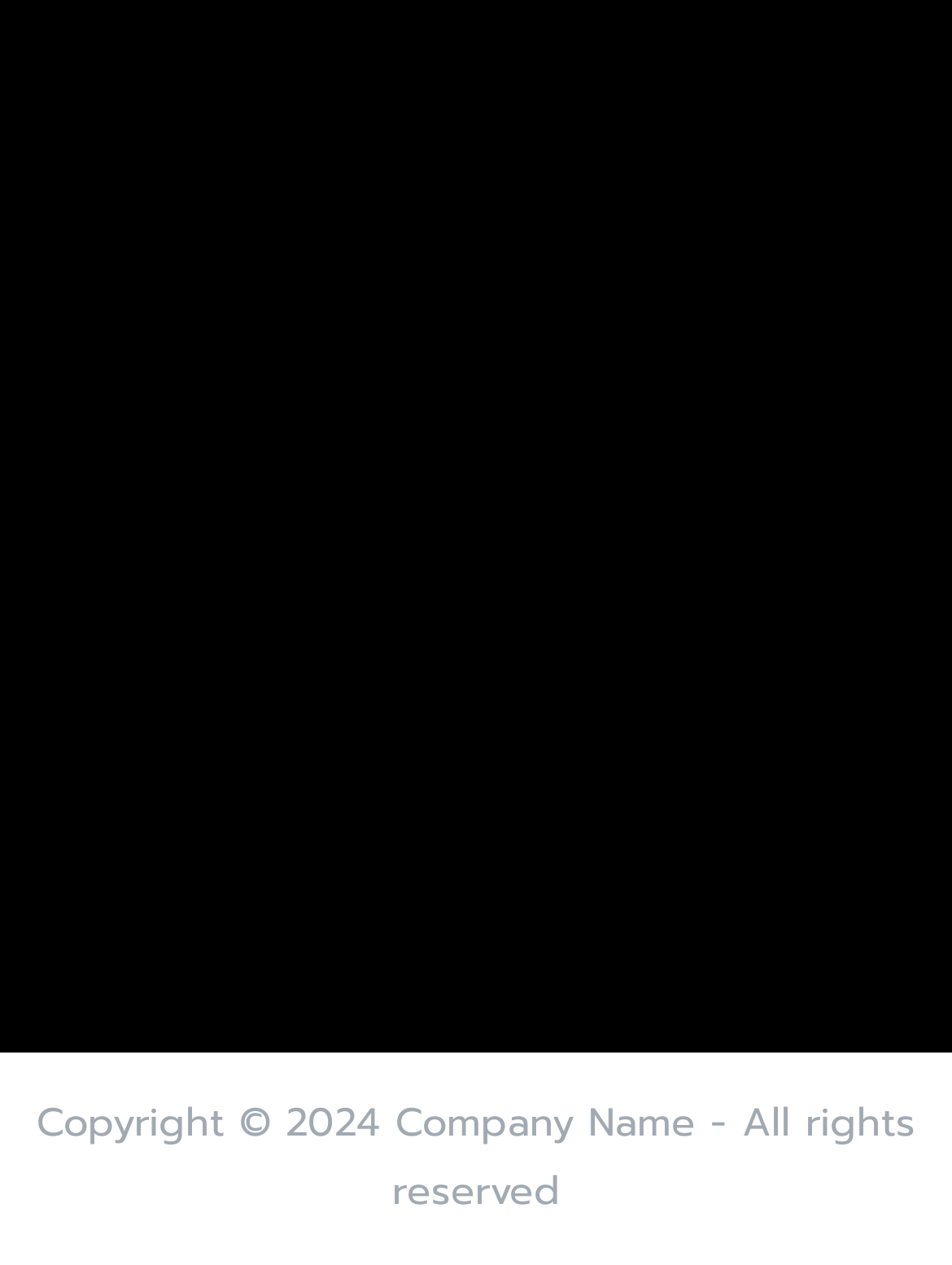What is the last item in the footer menu?
Based on the image, respond with a single word or phrase.

Employee Login